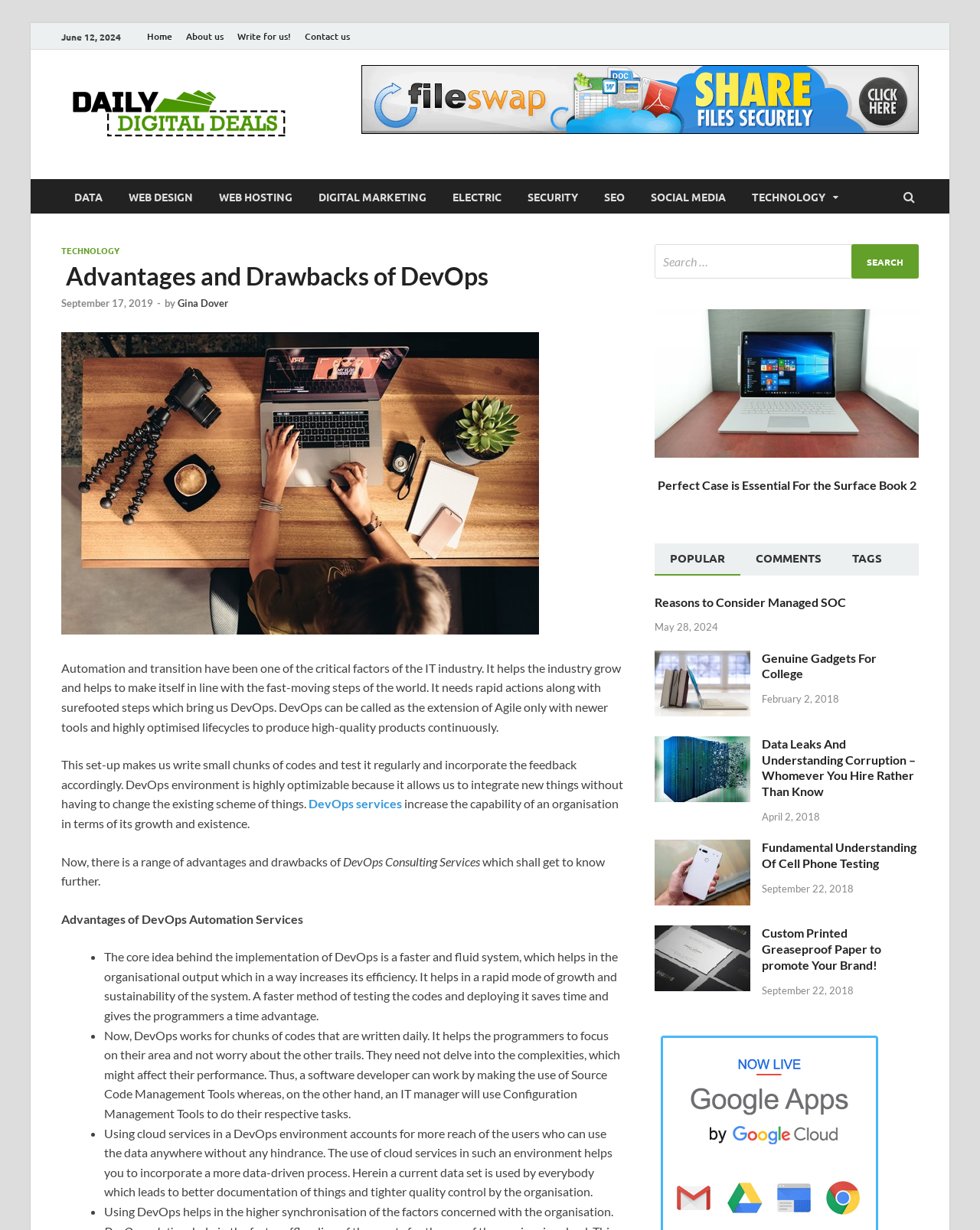Identify the bounding box coordinates for the region of the element that should be clicked to carry out the instruction: "View the 'POPULAR' tab". The bounding box coordinates should be four float numbers between 0 and 1, i.e., [left, top, right, bottom].

[0.668, 0.442, 0.756, 0.468]